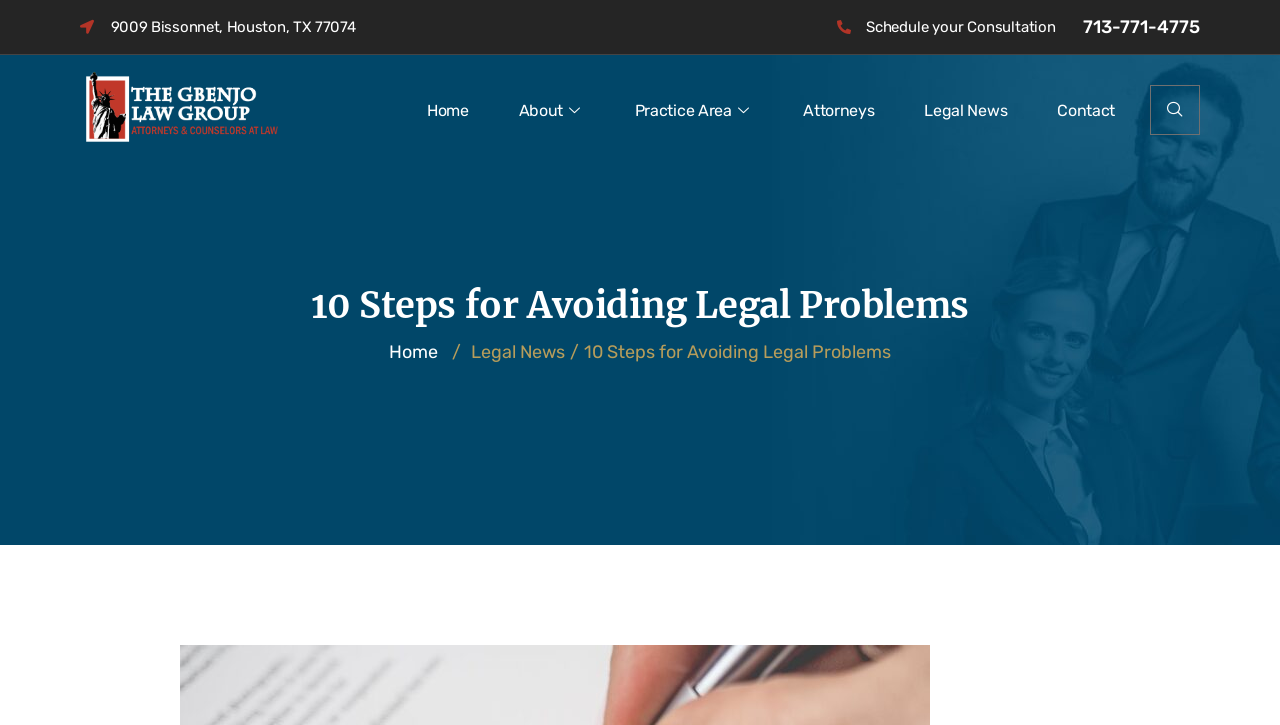Identify the bounding box of the UI element described as follows: "Practice Area". Provide the coordinates as four float numbers in the range of 0 to 1 [left, top, right, bottom].

[0.476, 0.097, 0.608, 0.207]